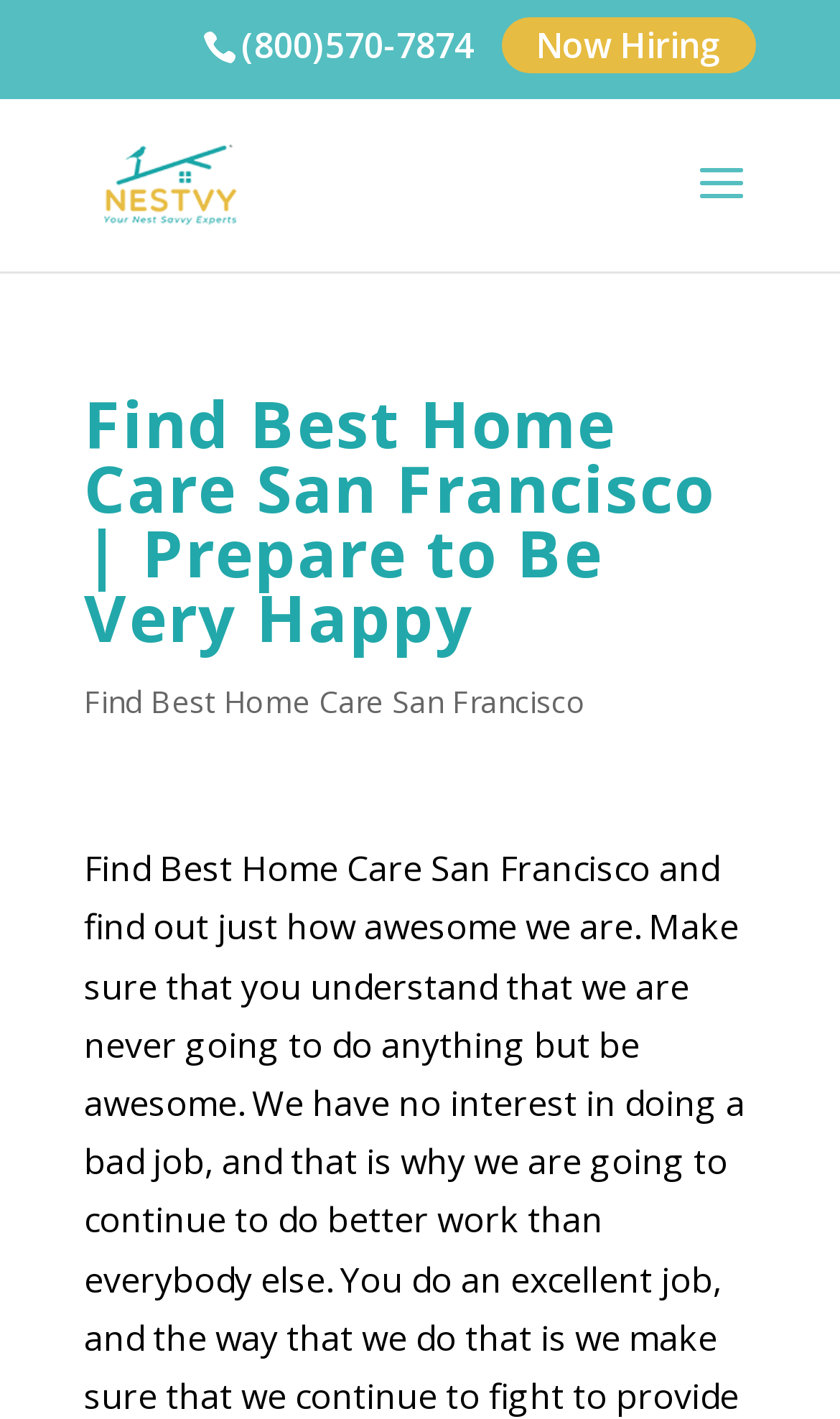Based on the provided description, "Inquire Now", find the bounding box of the corresponding UI element in the screenshot.

None